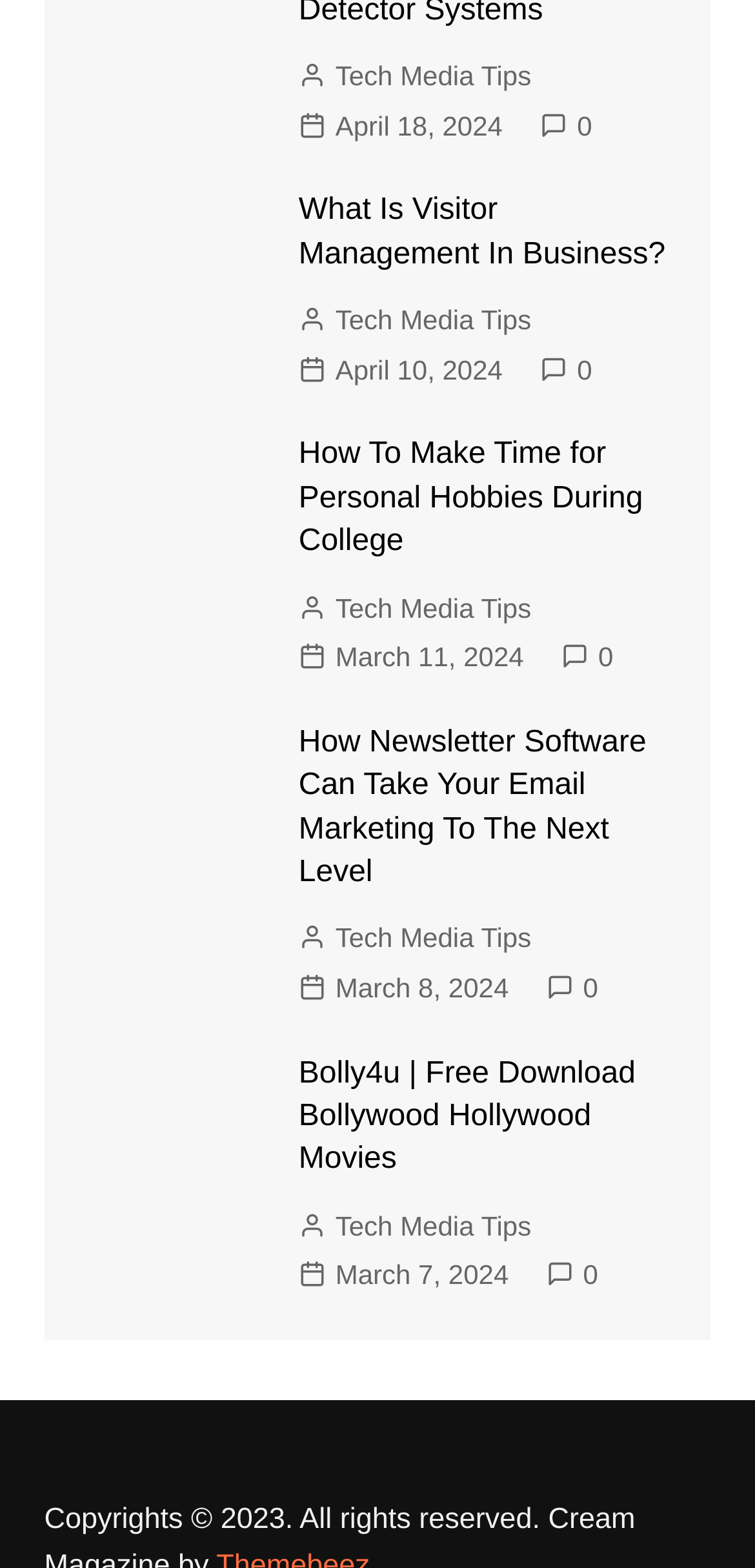Please locate the bounding box coordinates of the element's region that needs to be clicked to follow the instruction: "Go to the homepage of Tech Media Tips". The bounding box coordinates should be provided as four float numbers between 0 and 1, i.e., [left, top, right, bottom].

[0.396, 0.035, 0.704, 0.063]